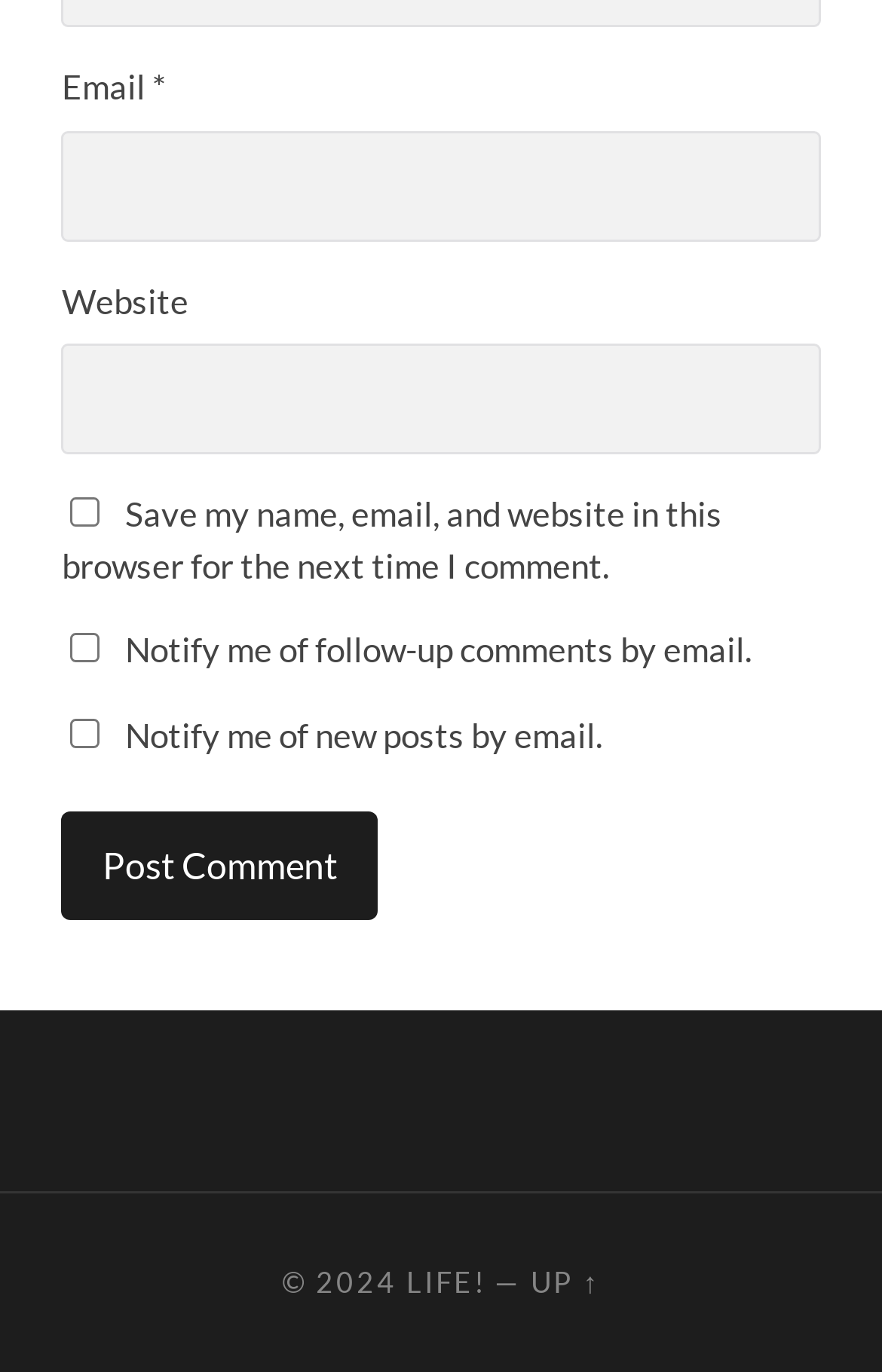Is the 'Website' field required in the comment form?
Please provide a full and detailed response to the question.

The textbox element with the label 'Website' has a 'required' attribute set to False, indicating that it is not a required field in the comment form.